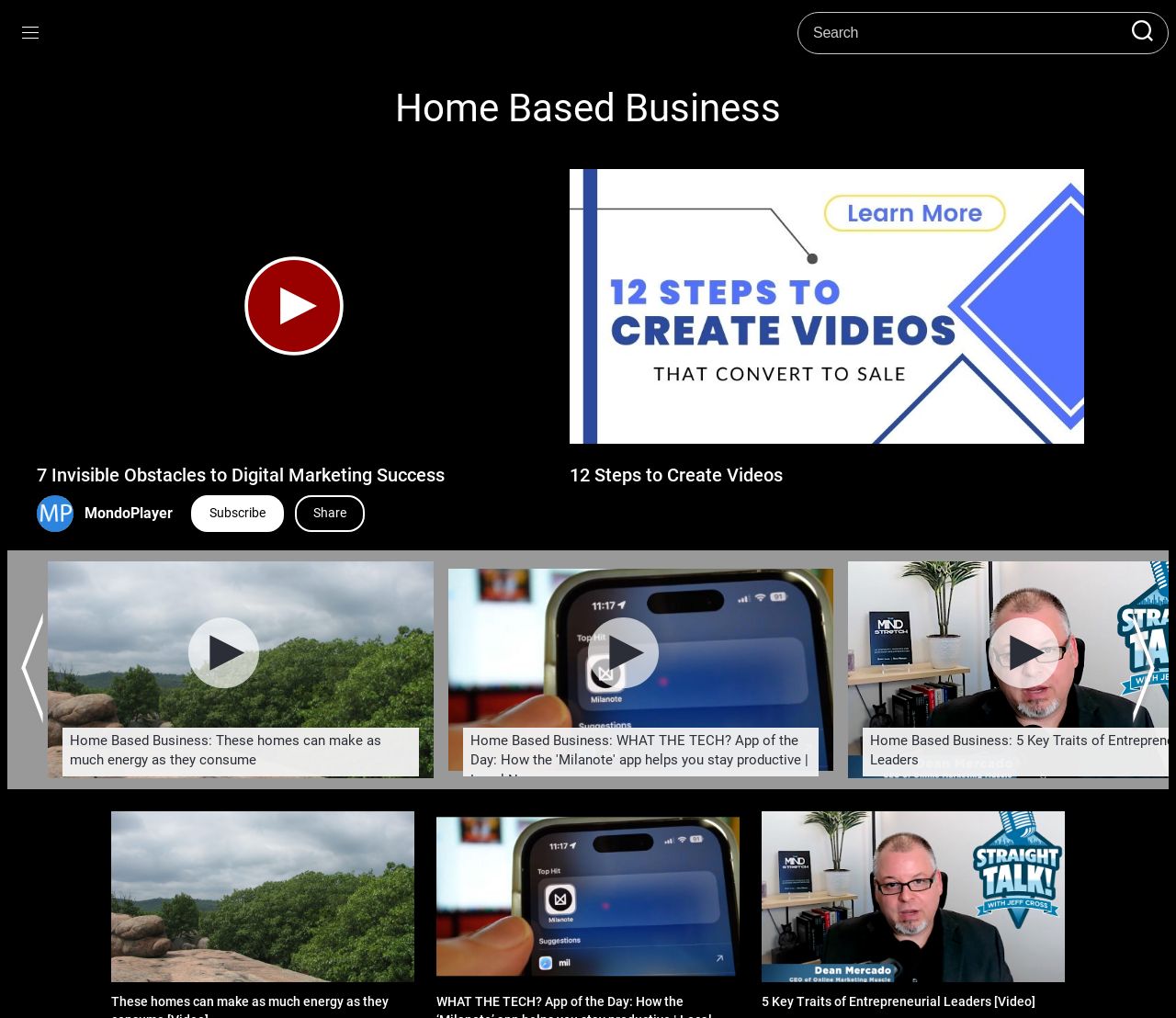Determine the bounding box coordinates of the region that needs to be clicked to achieve the task: "Learn about entrepreneurial leaders".

[0.648, 0.797, 0.905, 0.965]